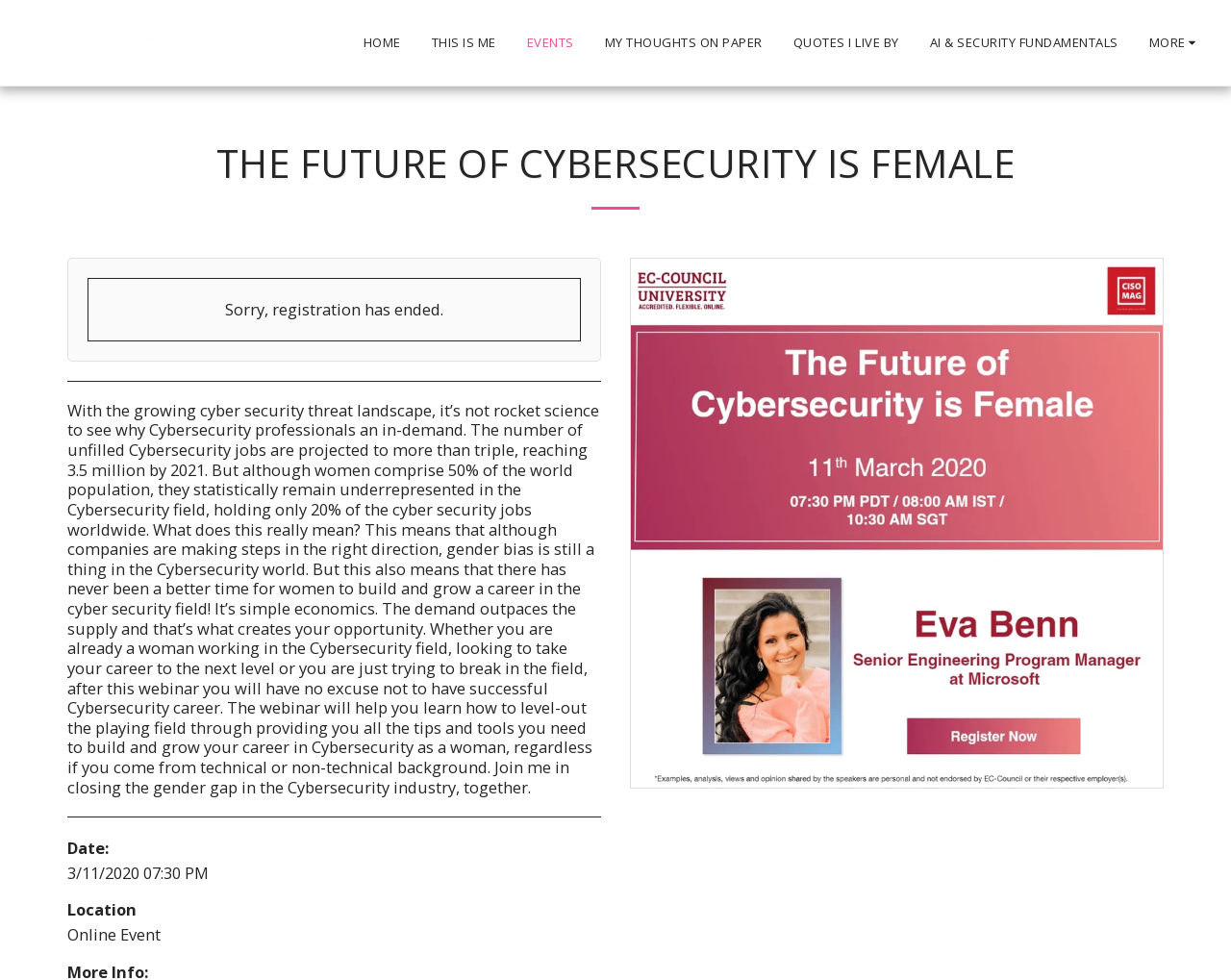Please identify the bounding box coordinates of the clickable region that I should interact with to perform the following instruction: "Read the article about THE FUTURE OF CYBERSECURITY IS FEMALE". The coordinates should be expressed as four float numbers between 0 and 1, i.e., [left, top, right, bottom].

[0.055, 0.142, 0.945, 0.192]